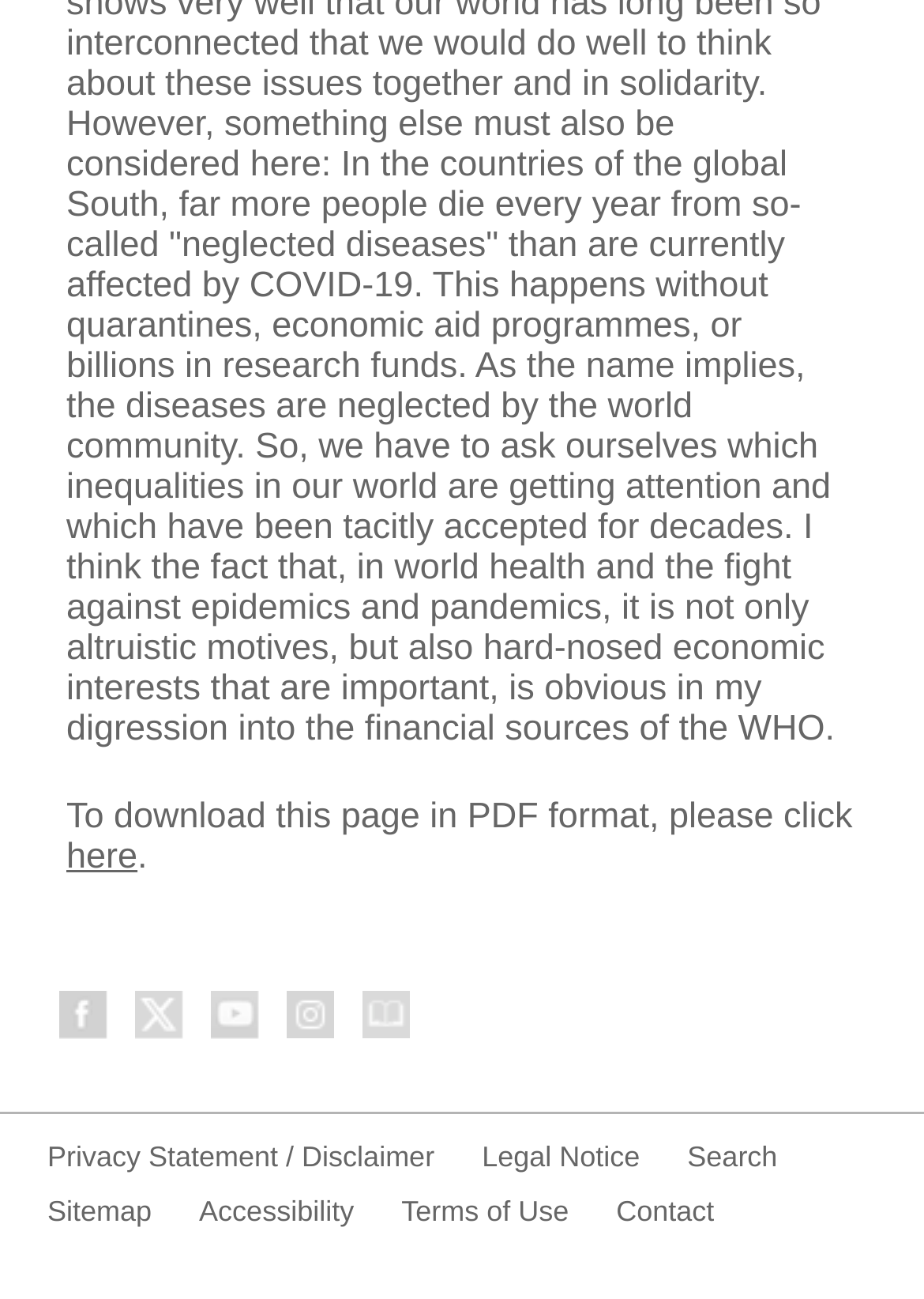Specify the bounding box coordinates for the region that must be clicked to perform the given instruction: "Learn about Our Publishing Process".

None